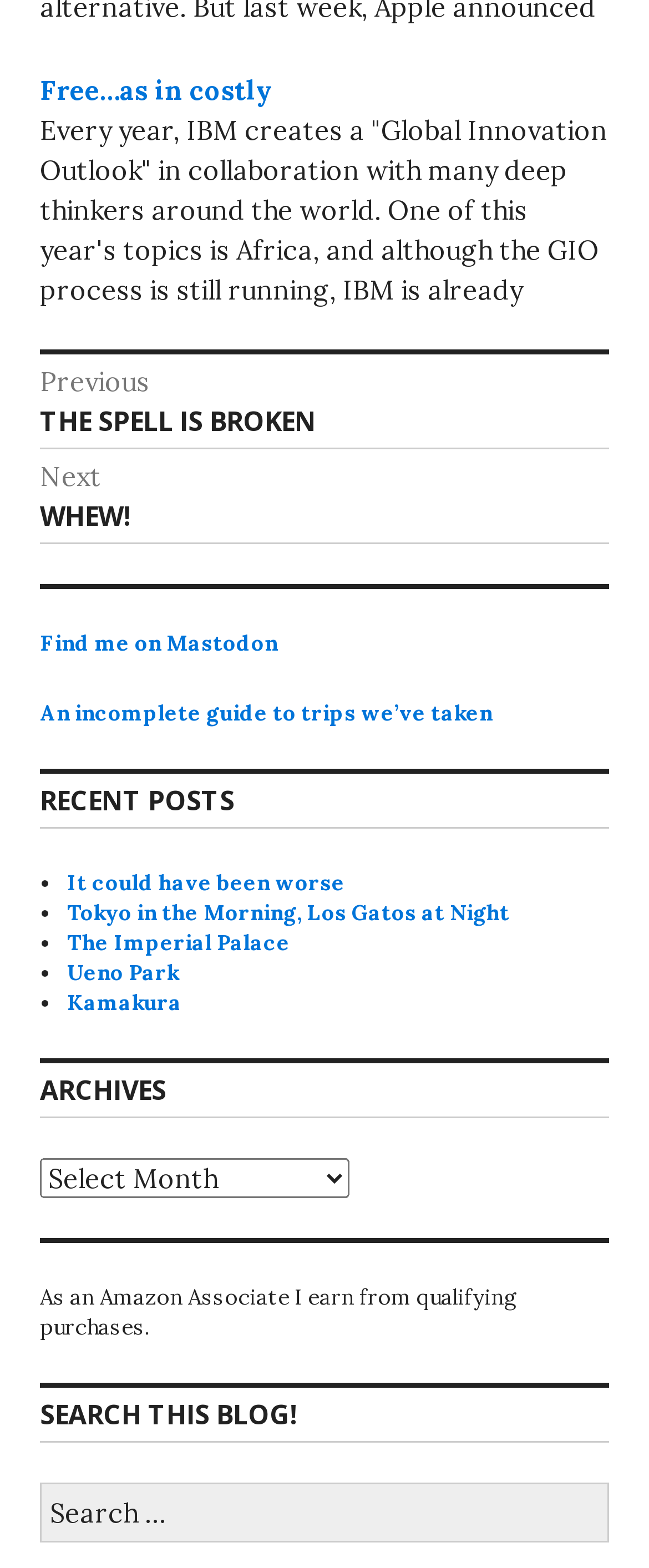Please determine the bounding box coordinates of the clickable area required to carry out the following instruction: "Search for something in the search box". The coordinates must be four float numbers between 0 and 1, represented as [left, top, right, bottom].

[0.062, 0.946, 0.938, 0.984]